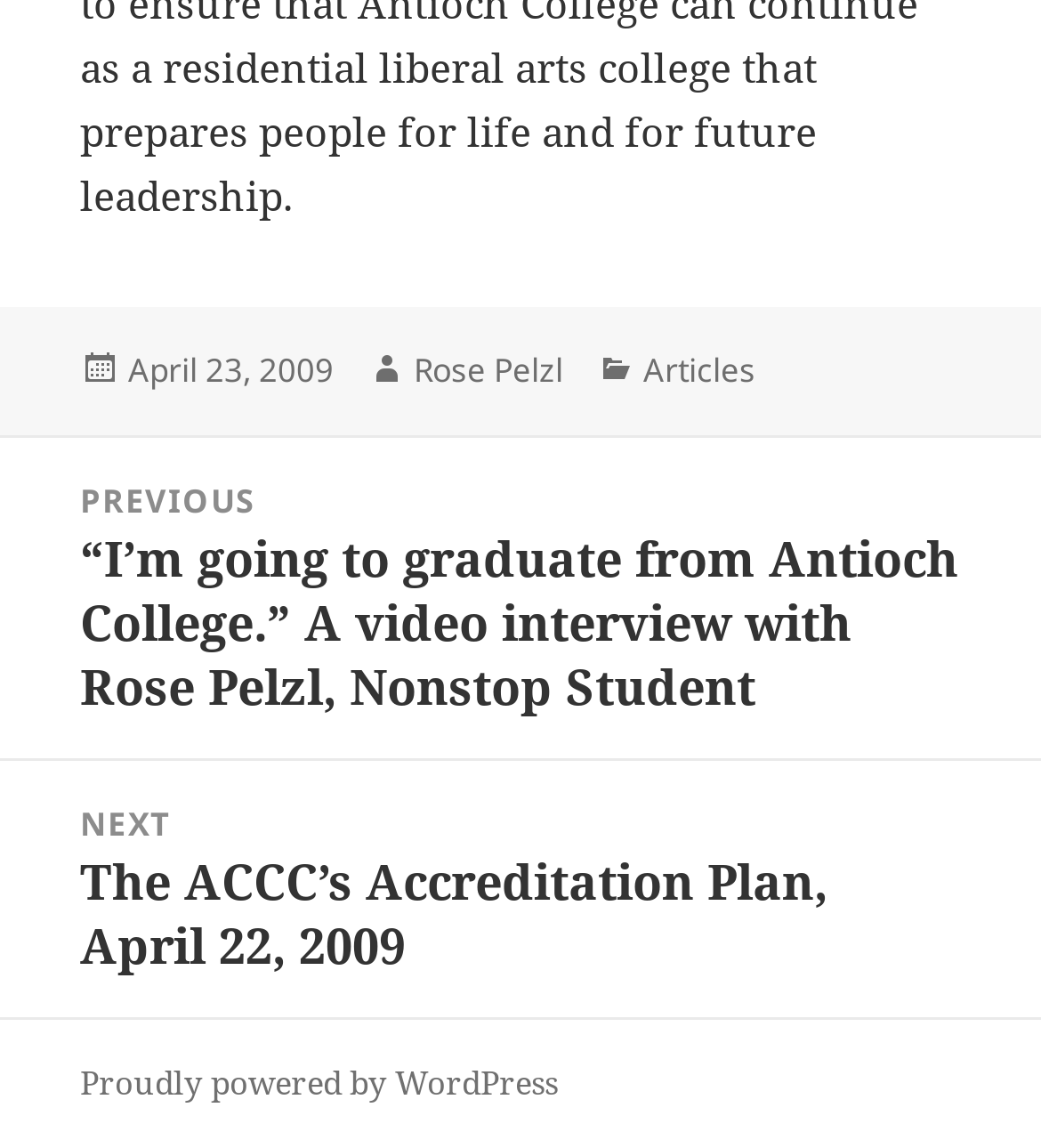What is the date of the current post?
Provide a concise answer using a single word or phrase based on the image.

April 23, 2009